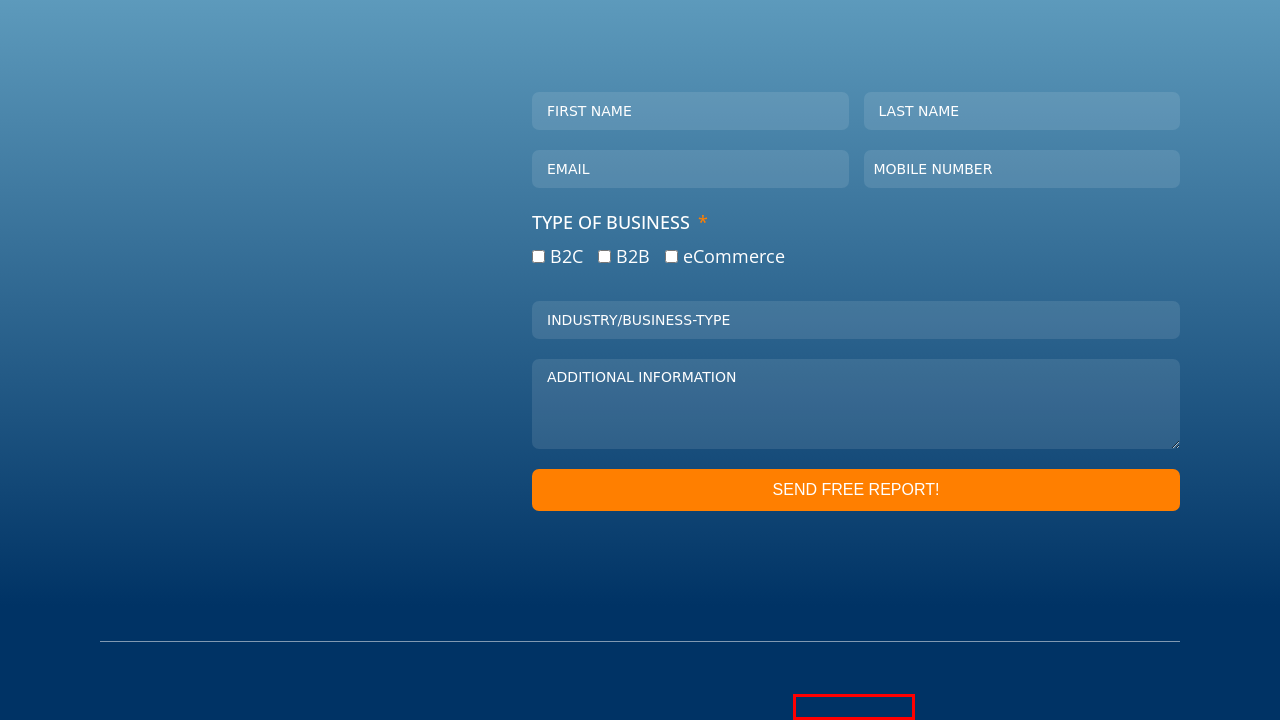Review the screenshot of a webpage containing a red bounding box around an element. Select the description that best matches the new webpage after clicking the highlighted element. The options are:
A. Getting Ranked (SEO) - Blast My Biz Digital Marketing Agency in California
B. Client Feedback - Blast My Biz Digital Marketing Agency in California
C. Websites / Landing Pages - Blast My Biz Digital Marketing Agency in California
D. Nearby Locations - Blast My Biz Digital Marketing Agency in California
E. Video Marketing - Blast My Biz Digital Marketing Agency in California
F. Package Pricing - Blast My Biz Digital Marketing Agency in California
G. Calendar
H. Banner Ads - Blast My Biz Digital Marketing Agency in California

D